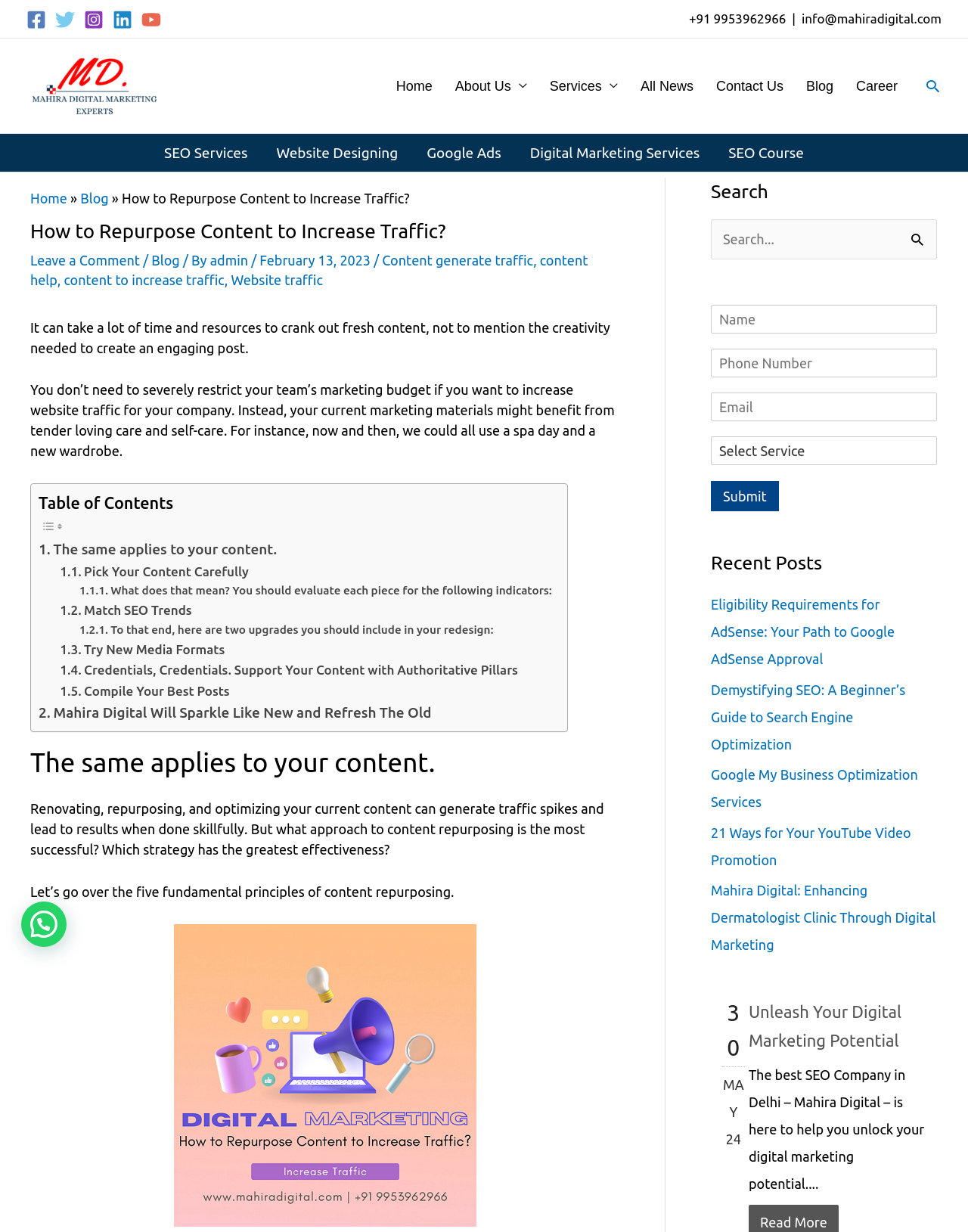Based on the description "Google My Business Optimization Services", find the bounding box of the specified UI element.

[0.734, 0.623, 0.948, 0.657]